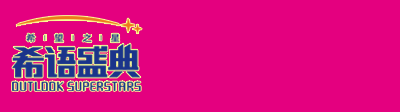What is the theme of the event focused on?
Provide a detailed answer to the question using information from the image.

The theme of the event is focused on children's storytelling and performance, which is mentioned in the caption as the context for the event's logo and design.